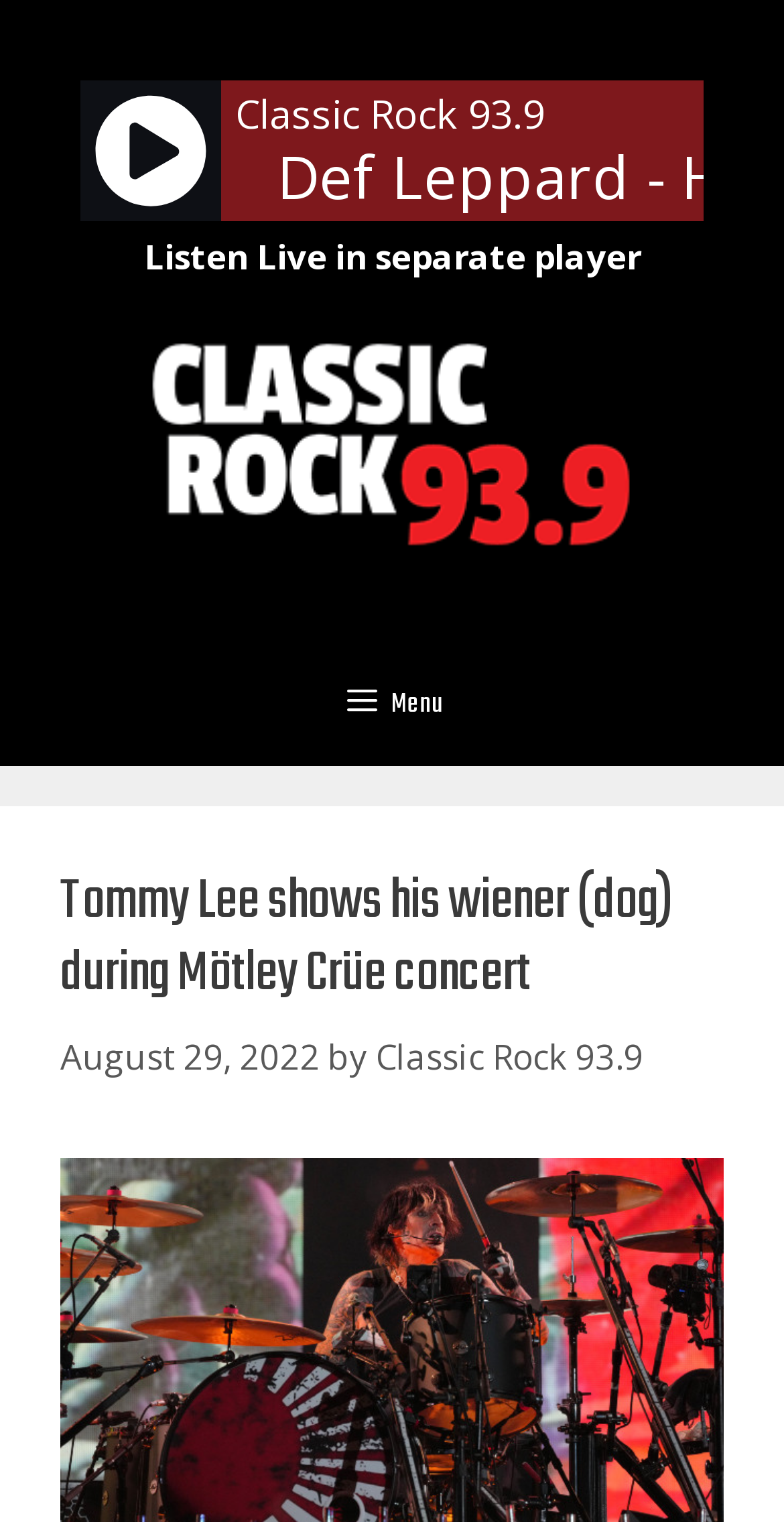Provide a brief response using a word or short phrase to this question:
What is the type of the image in the banner?

Logo